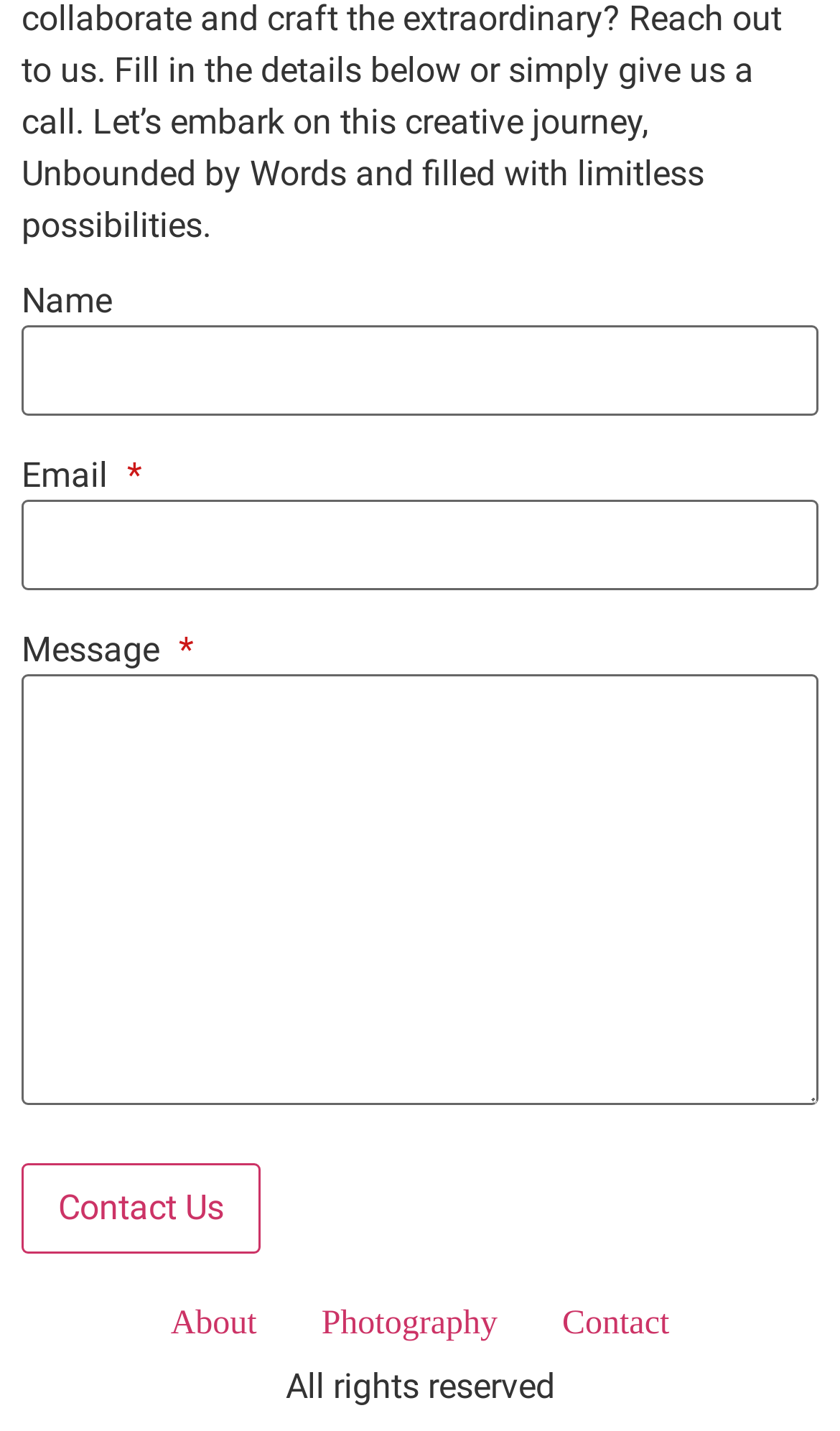How many textboxes are present on the webpage?
Look at the screenshot and respond with one word or a short phrase.

3